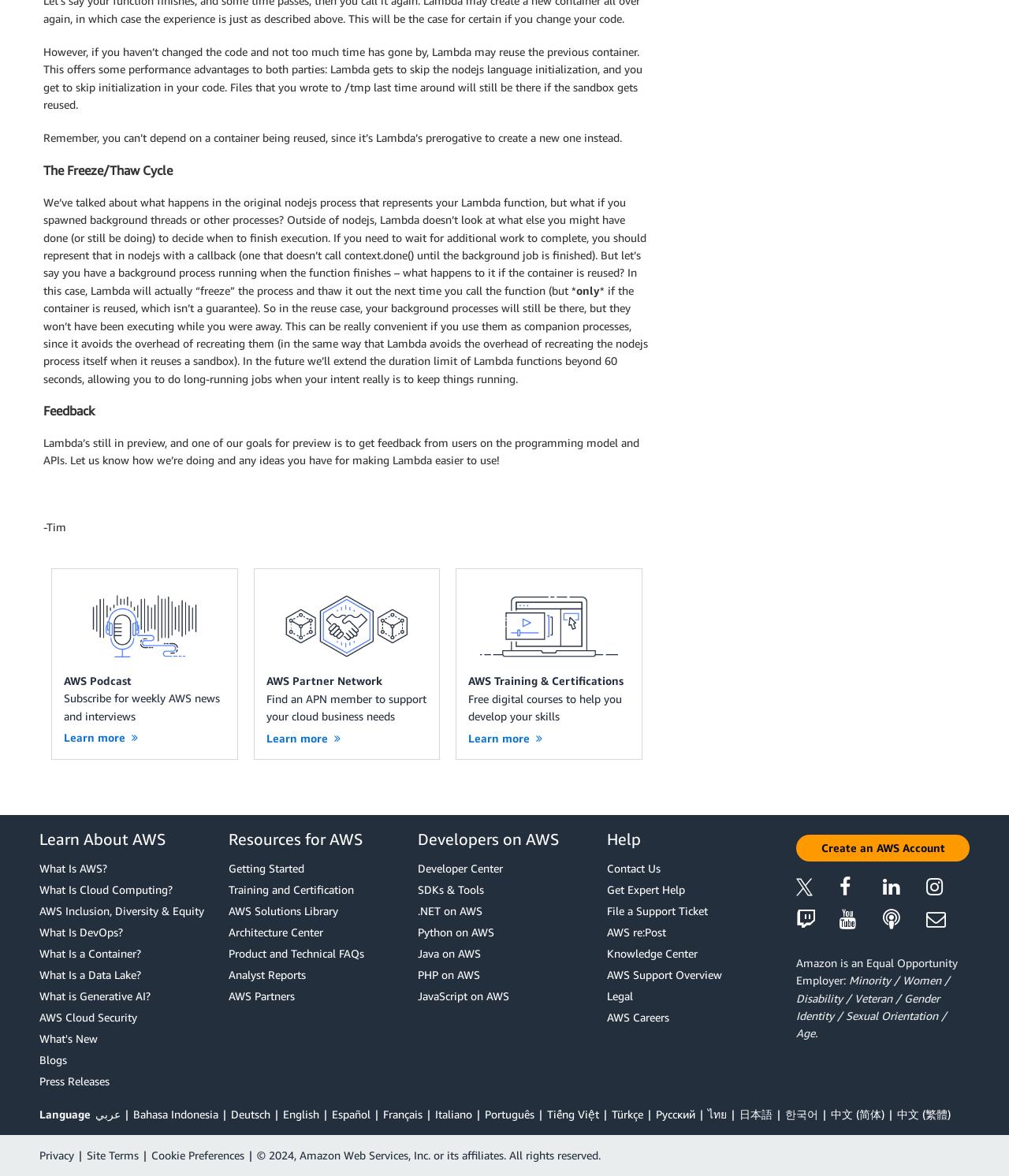Find the bounding box coordinates for the element that must be clicked to complete the instruction: "Get started with AWS". The coordinates should be four float numbers between 0 and 1, indicated as [left, top, right, bottom].

[0.227, 0.731, 0.398, 0.746]